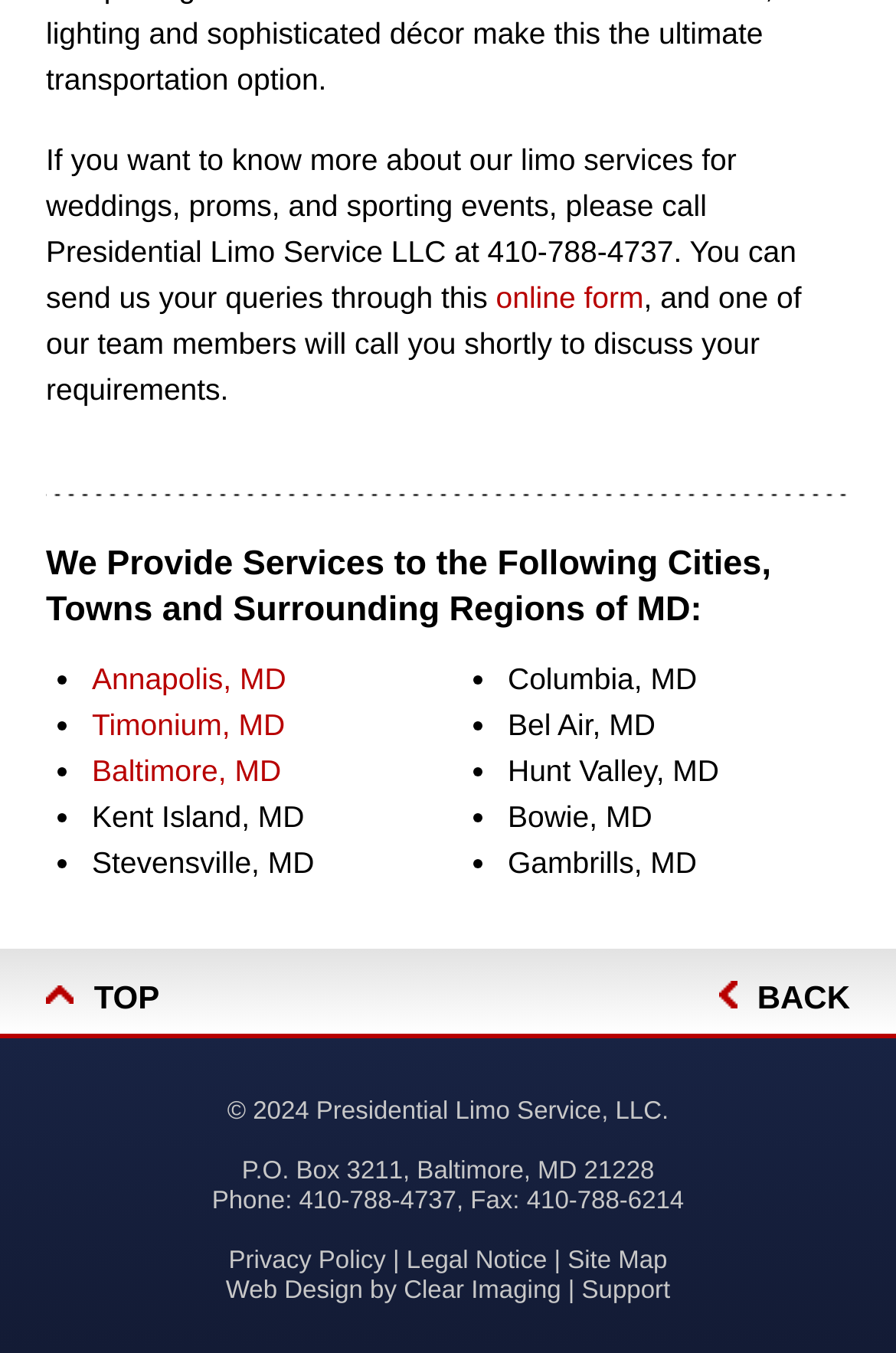Determine the coordinates of the bounding box that should be clicked to complete the instruction: "visit Annapolis, MD". The coordinates should be represented by four float numbers between 0 and 1: [left, top, right, bottom].

[0.103, 0.488, 0.319, 0.514]